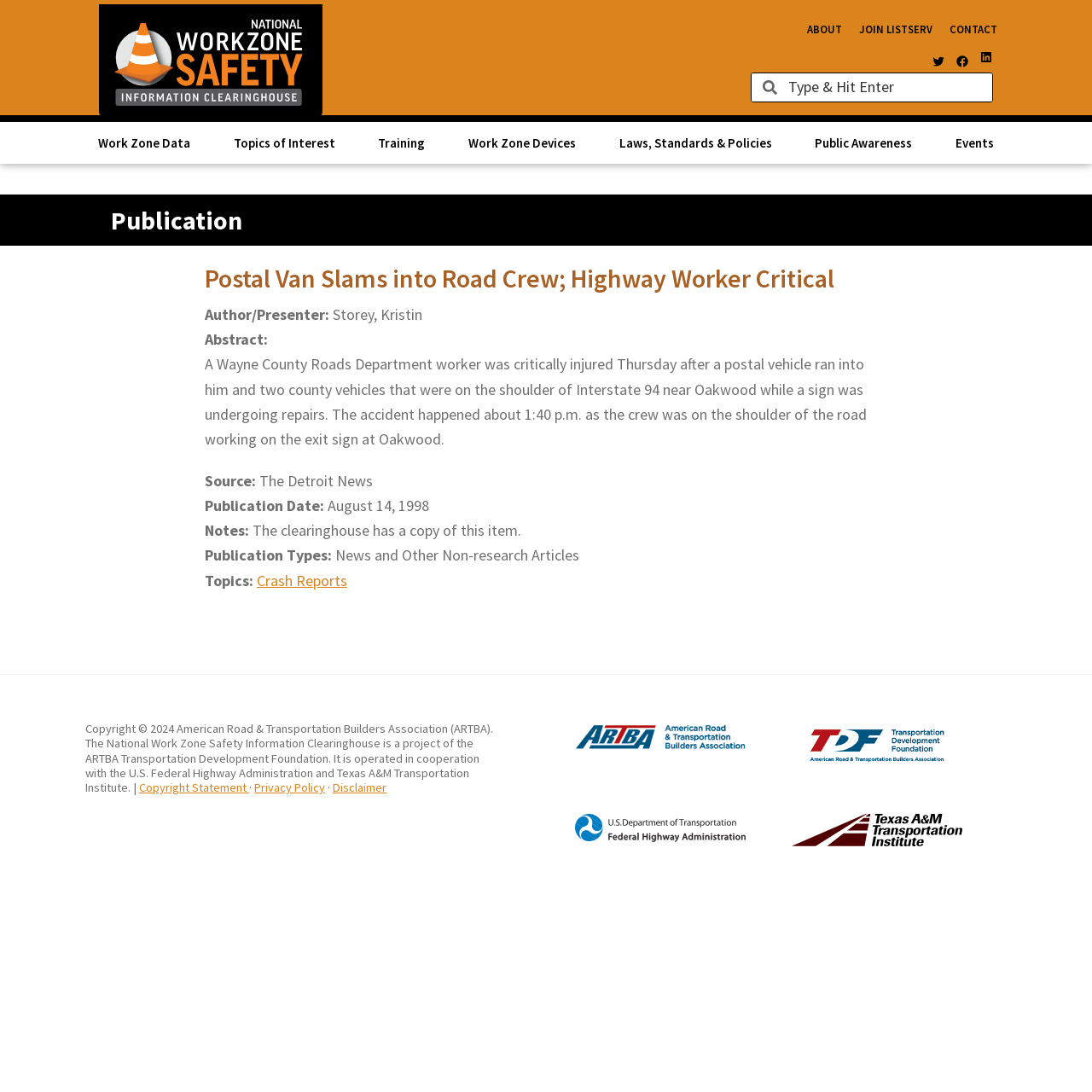Pinpoint the bounding box coordinates of the clickable area needed to execute the instruction: "Search for something". The coordinates should be specified as four float numbers between 0 and 1, i.e., [left, top, right, bottom].

[0.688, 0.067, 0.909, 0.094]